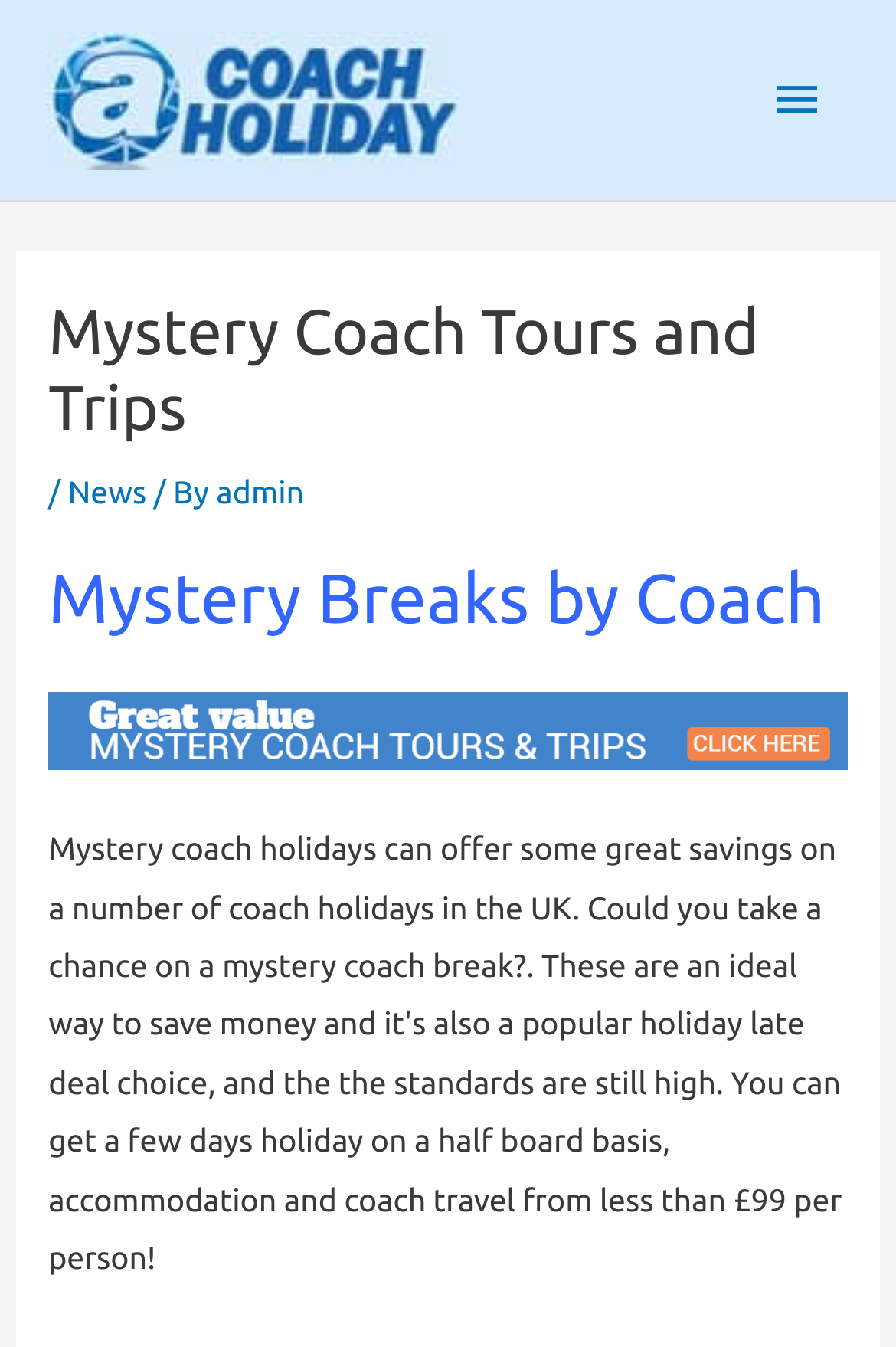Please reply to the following question with a single word or a short phrase:
What is the theme of the images on the webpage?

Coach travel